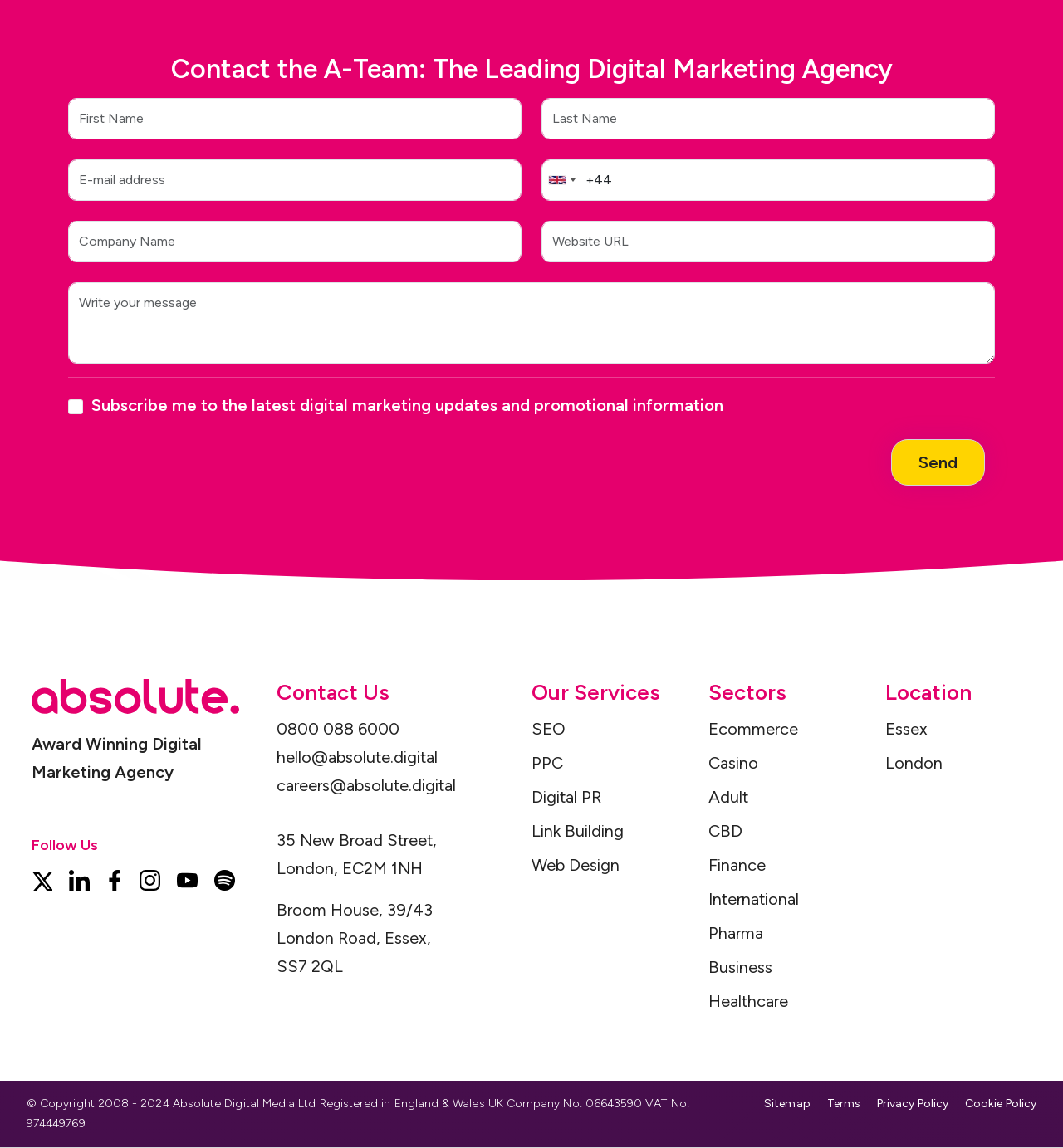Please determine the bounding box coordinates of the area that needs to be clicked to complete this task: 'Follow the link to Twitter'. The coordinates must be four float numbers between 0 and 1, formatted as [left, top, right, bottom].

[0.029, 0.757, 0.049, 0.774]